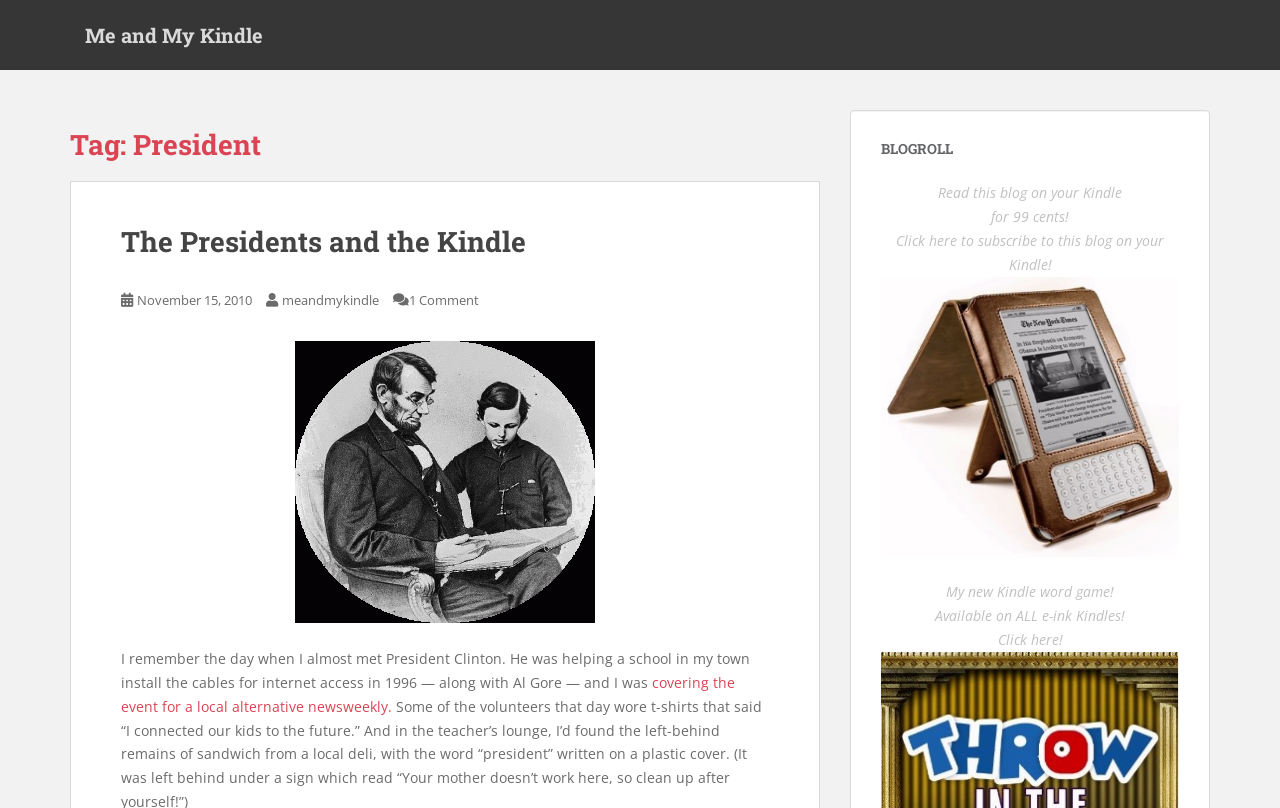Please identify the bounding box coordinates of the element's region that needs to be clicked to fulfill the following instruction: "Check 'high-impact tasks'". The bounding box coordinates should consist of four float numbers between 0 and 1, i.e., [left, top, right, bottom].

None